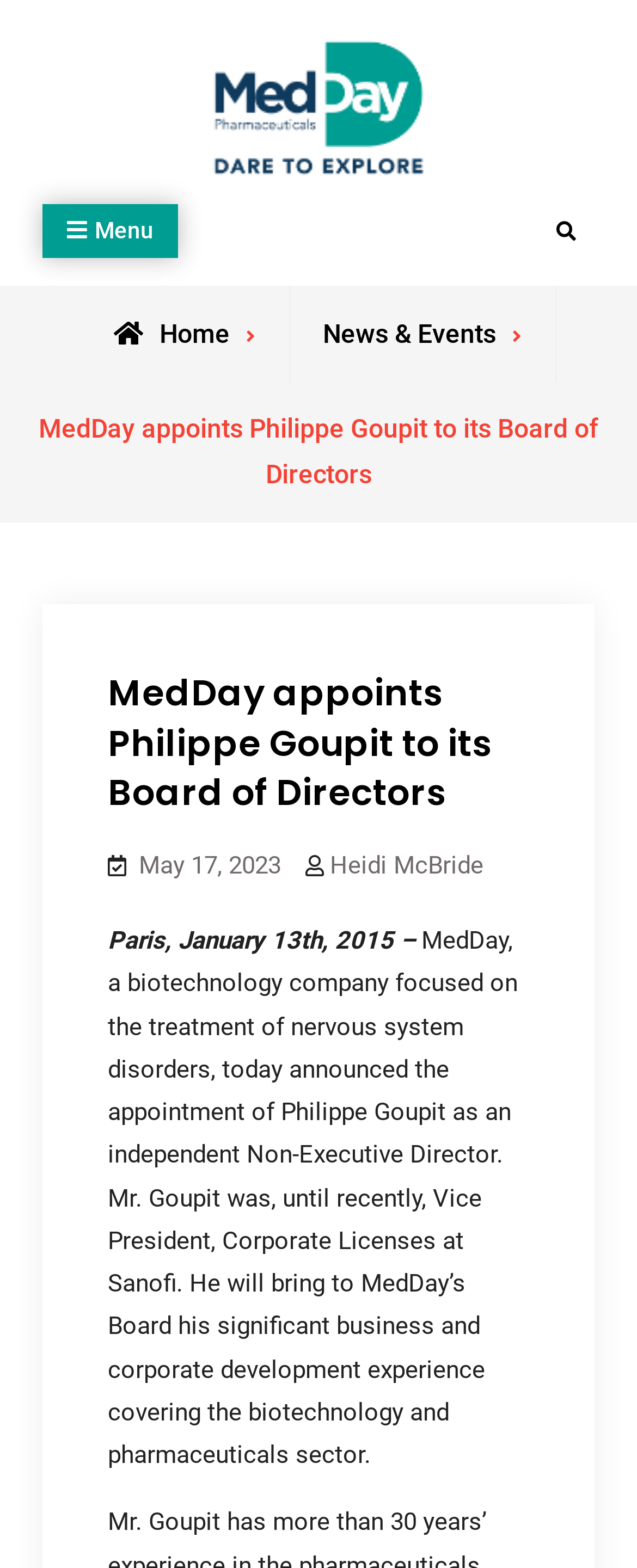Find the bounding box of the web element that fits this description: "Corporate Brochure".

None